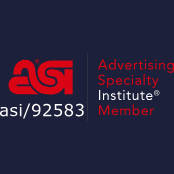Craft a descriptive caption that covers all aspects of the image.

The image prominently features the logo of the Advertising Specialty Institute (ASI), showcasing their membership marks. The logo is designed with a bold red color, symbolizing energy and professionalism. Next to the emblem, the text "Advertising Specialty Institute® Member" is displayed, emphasizing the organization's commitment to the promotional products industry. The background is a dark navy shade, providing strong contrast that enhances the visibility of the logo and the accompanying text. This image signifies affiliation with a respected institution in the advertising and promotional sectors, indicating a dedication to quality and industry standards.